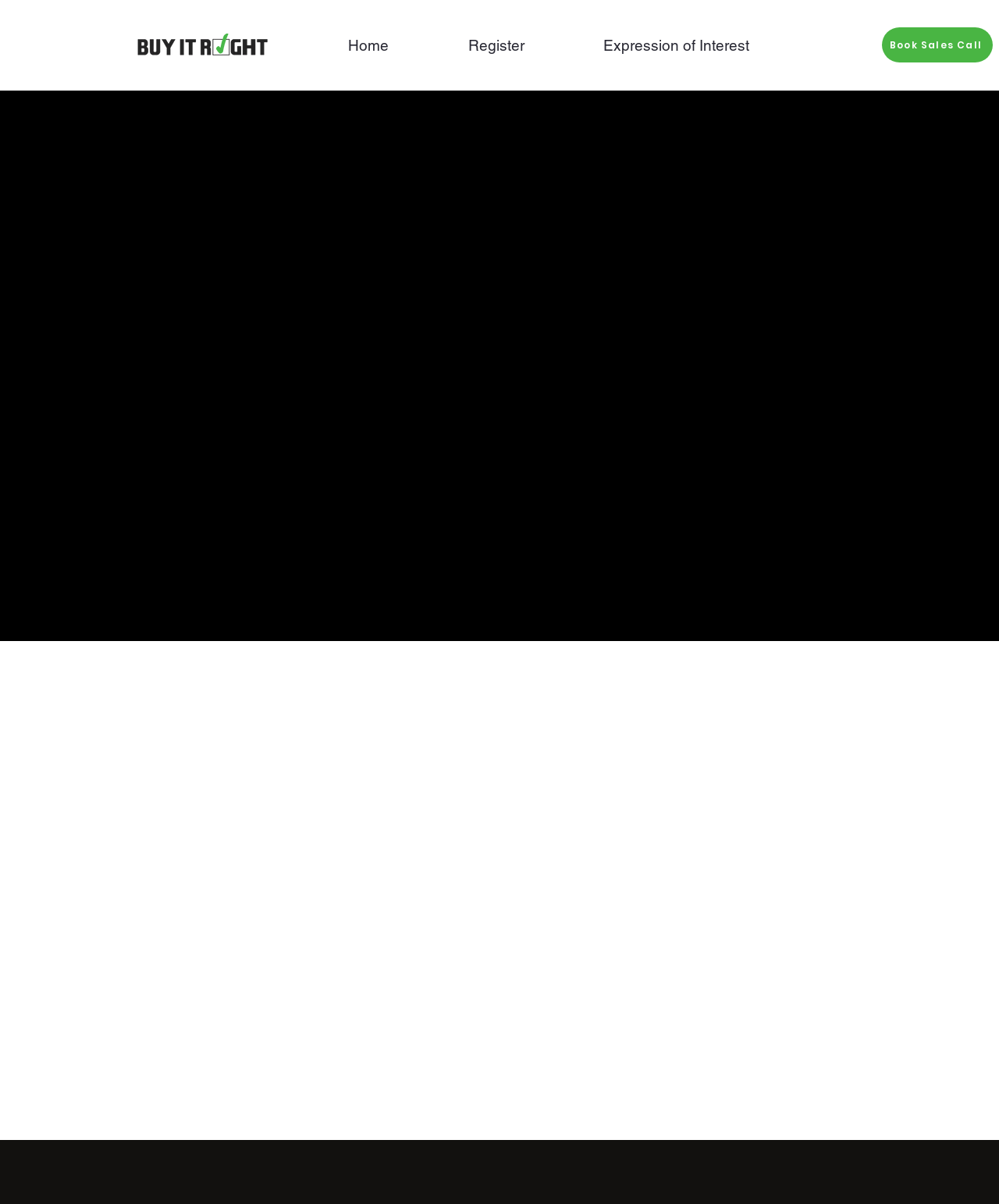Describe every aspect of the webpage comprehensively.

The webpage is about Buy-IT-Right, an inventory management system tailored for the pharmacy industry. At the top left corner, there is a logo of Buy IT Right, which is an image linked to the homepage. 

To the right of the logo, there is a navigation menu with three links: "Home", "Register", and "Expression of Interest". 

On the top right corner, there is a call-to-action link "Book Sales Call". 

Below the navigation menu, there is a heading that reads "Powering pharmacy through automation." The text "automation" is emphasized. 

Further down, there is a longer heading that explains the mission of Buy IT Right, which is to empower pharmacy owners across Australia to take control of their inventory through automation.